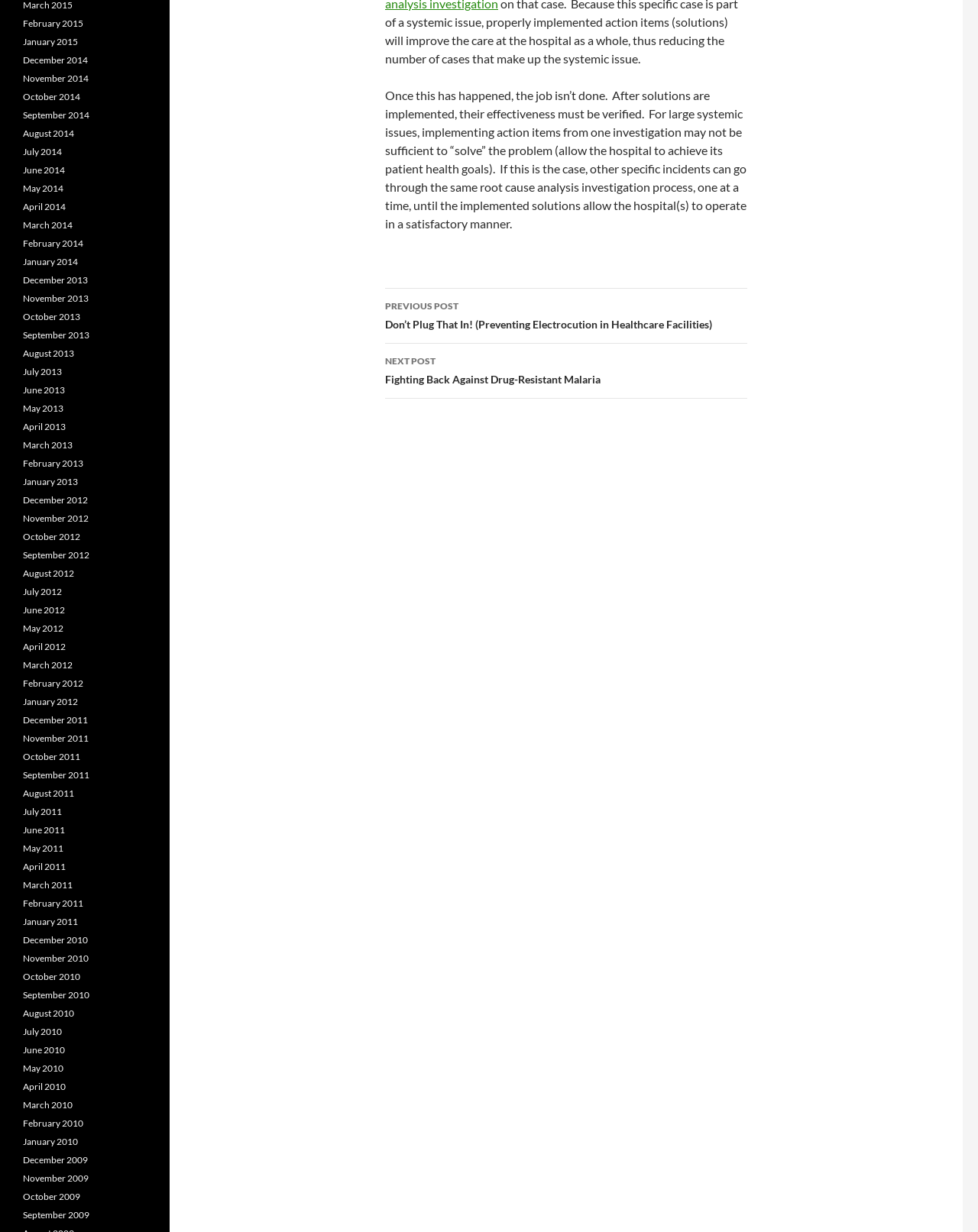Give a short answer using one word or phrase for the question:
What is the topic of the article?

Root cause analysis